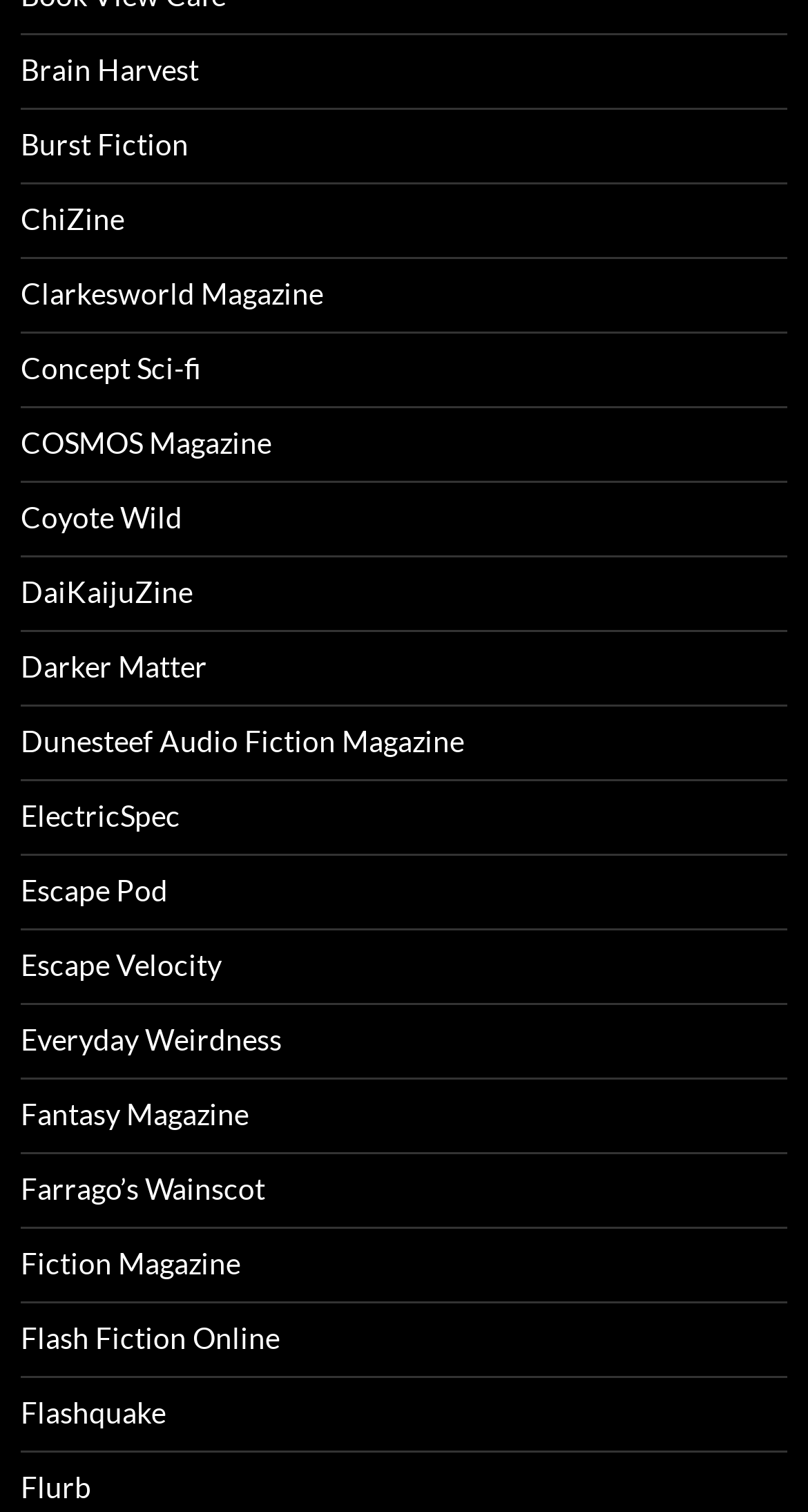Please indicate the bounding box coordinates for the clickable area to complete the following task: "explore Fantasy Magazine". The coordinates should be specified as four float numbers between 0 and 1, i.e., [left, top, right, bottom].

[0.026, 0.725, 0.308, 0.748]